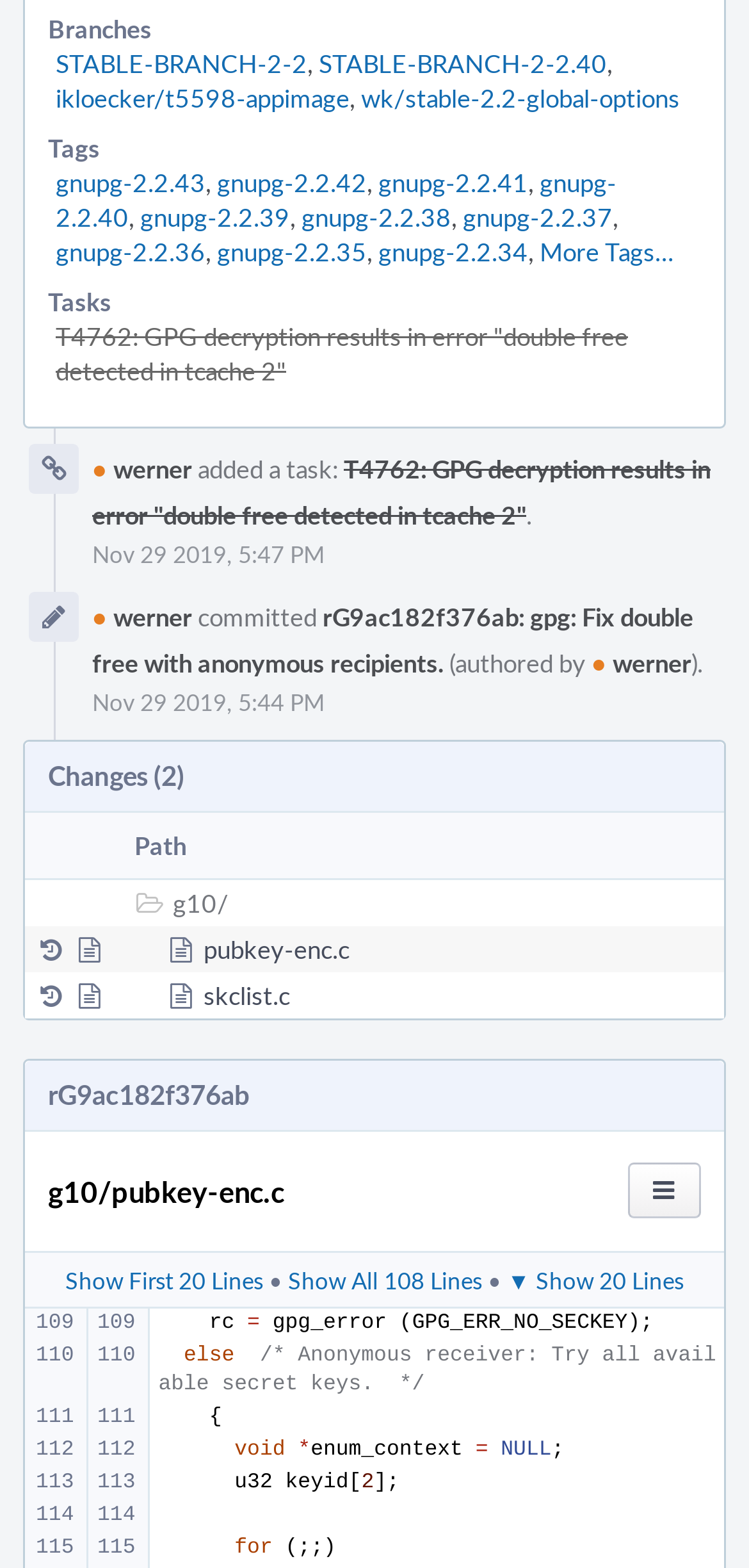Provide the bounding box coordinates for the specified HTML element described in this description: "aria-label="White Instagram Icon"". The coordinates should be four float numbers ranging from 0 to 1, in the format [left, top, right, bottom].

None